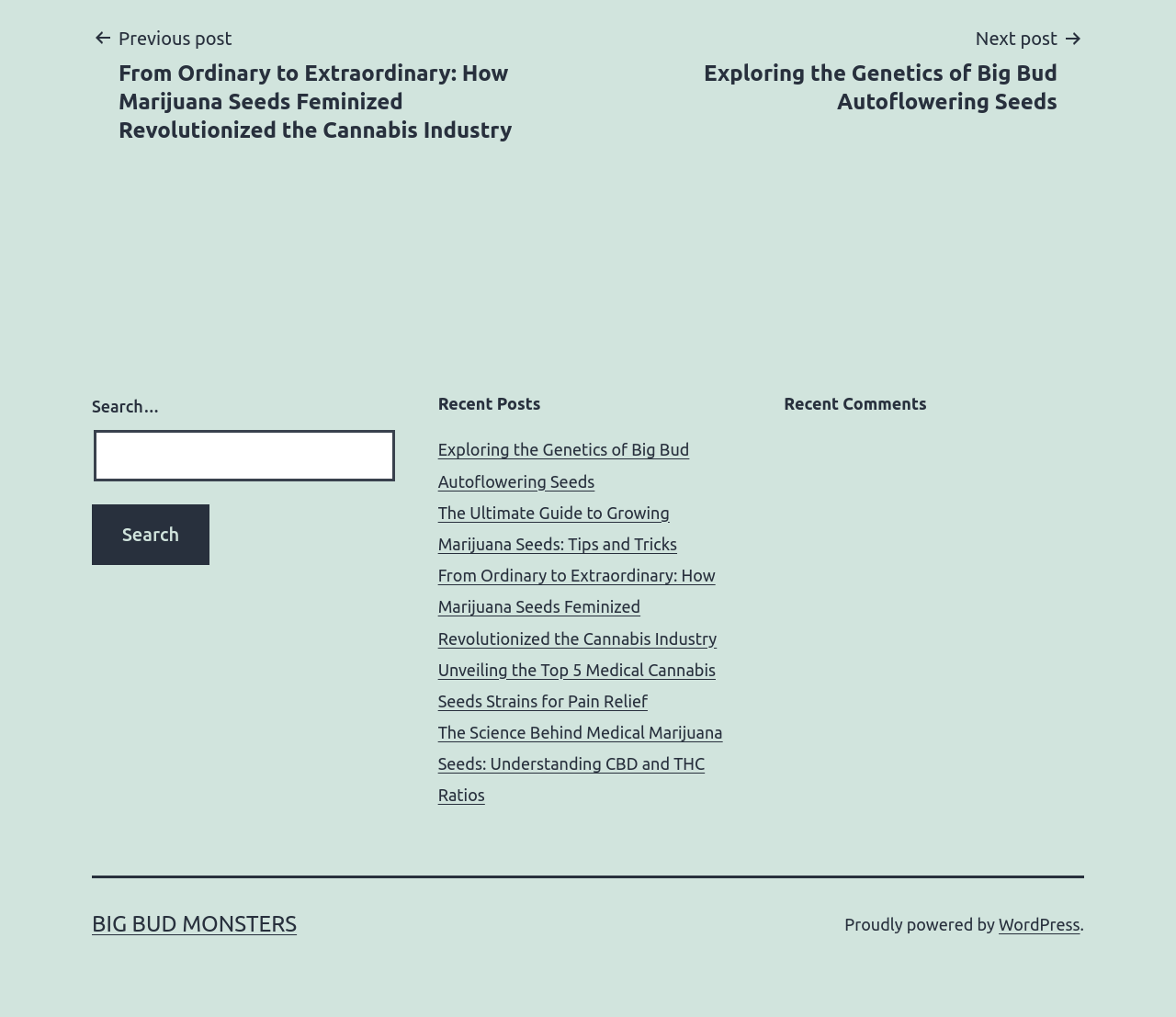Specify the bounding box coordinates of the area to click in order to execute this command: 'Search for a post'. The coordinates should consist of four float numbers ranging from 0 to 1, and should be formatted as [left, top, right, bottom].

[0.078, 0.386, 0.333, 0.569]